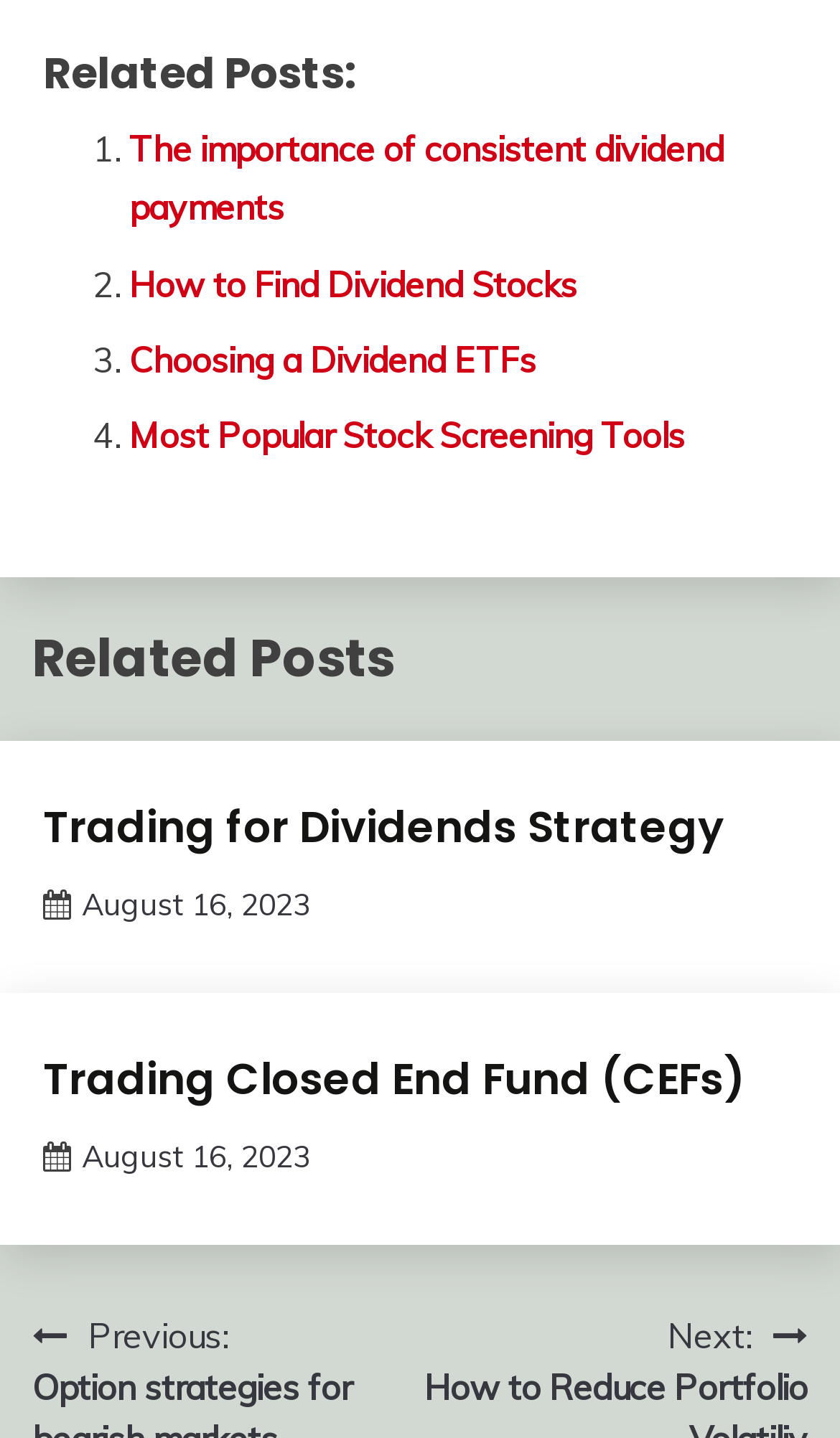Please specify the bounding box coordinates of the clickable section necessary to execute the following command: "Read about Trading Closed End Fund (CEFs)".

[0.051, 0.729, 0.887, 0.771]